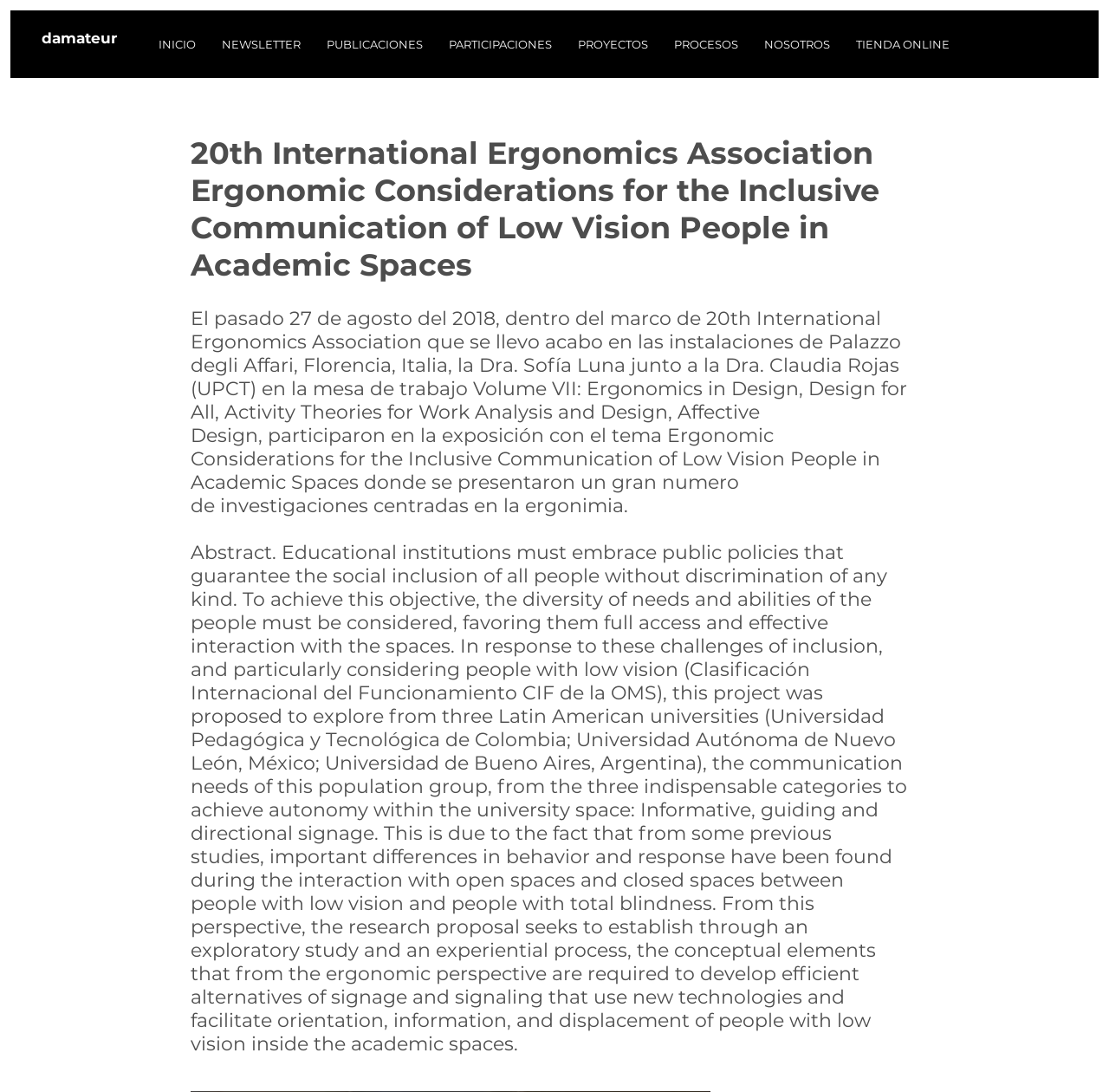Determine the bounding box coordinates of the area to click in order to meet this instruction: "view publicaciones".

[0.283, 0.02, 0.393, 0.061]